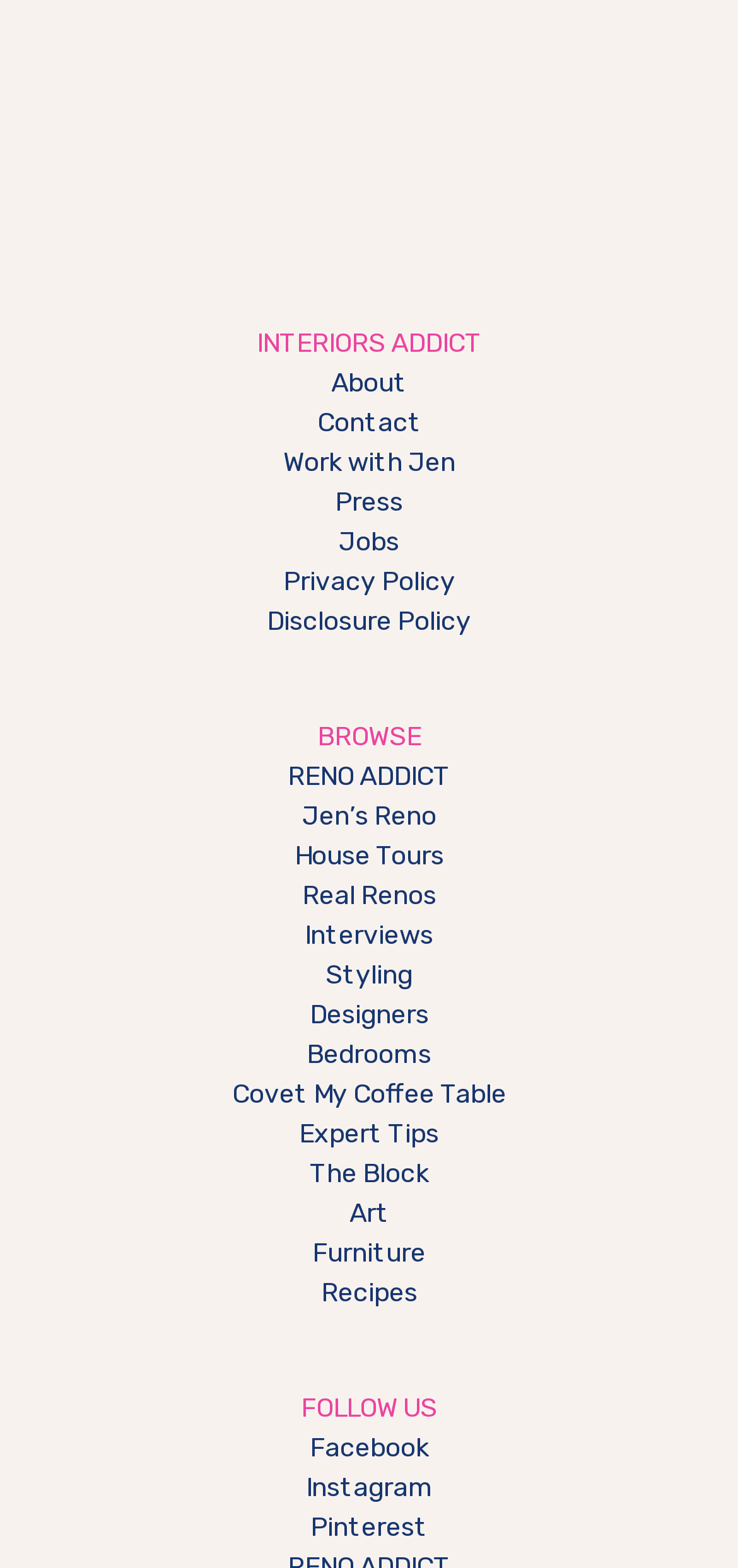Extract the bounding box of the UI element described as: "Real Renos".

[0.409, 0.561, 0.591, 0.582]